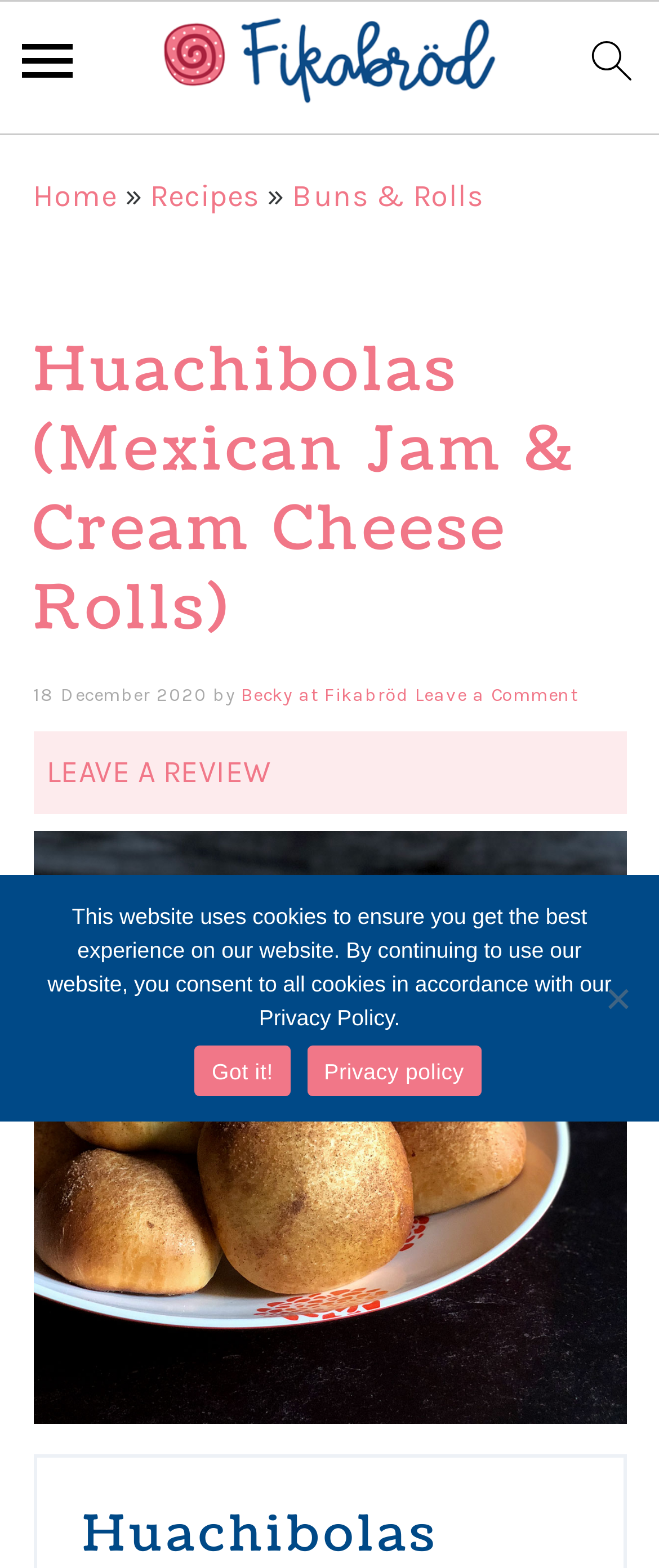What is the name of the recipe?
Using the information presented in the image, please offer a detailed response to the question.

The name of the recipe can be found in the heading element, which is 'Huachibolas (Mexican Jam & Cream Cheese Rolls)'.